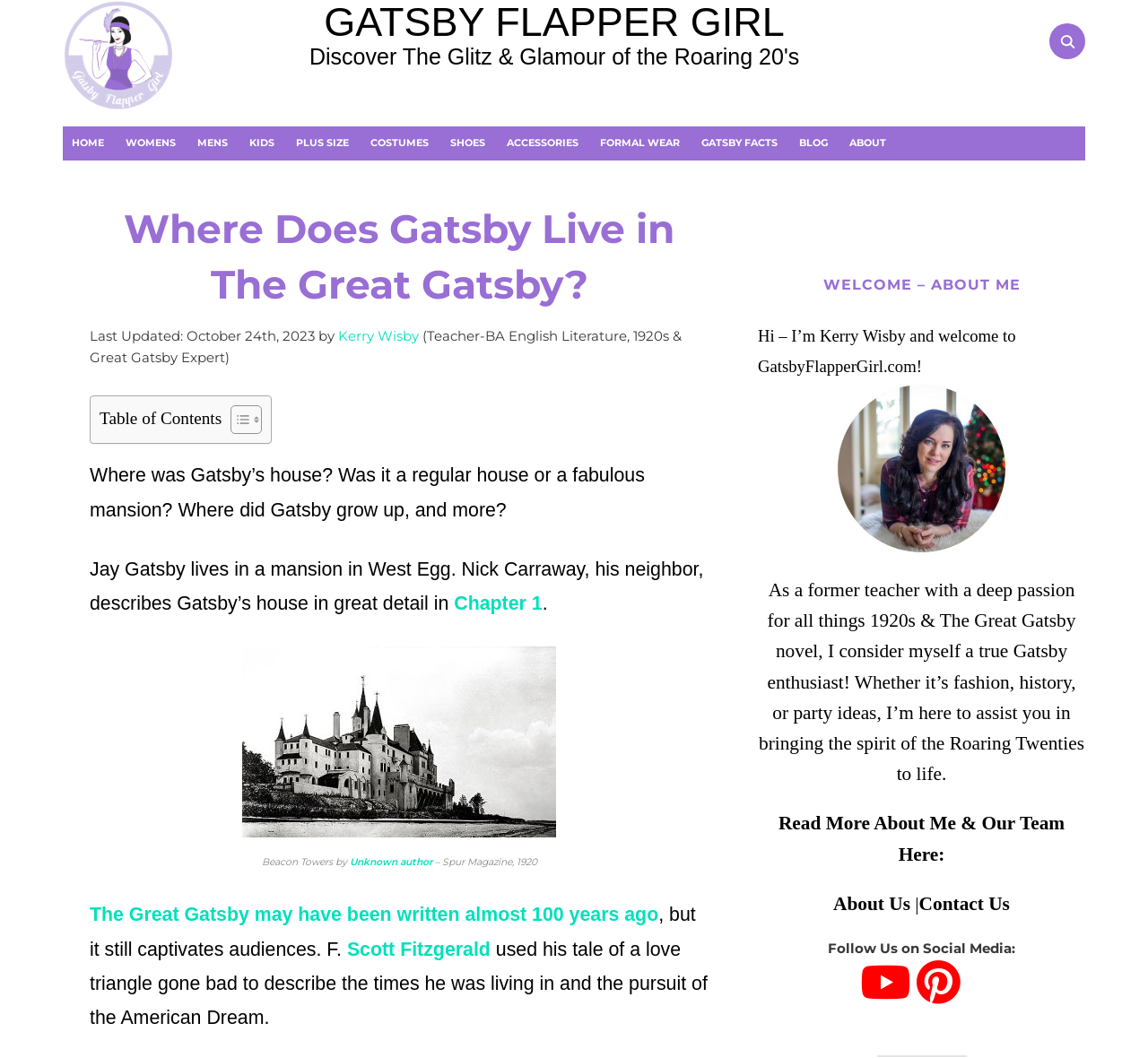Extract the primary heading text from the webpage.

GATSBY FLAPPER GIRL
Discover The Glitz & Glamour of the Roaring 20's